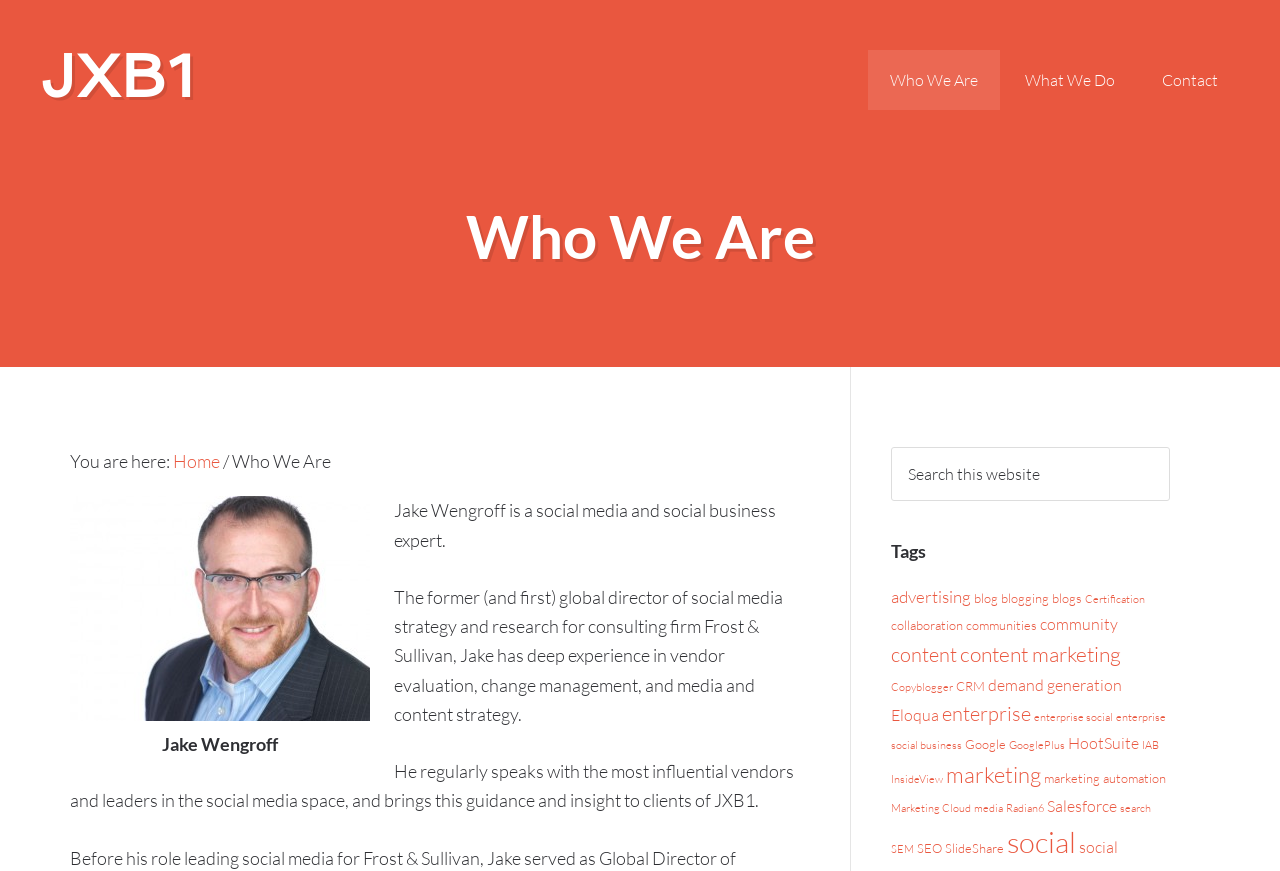Identify and provide the bounding box coordinates of the UI element described: "name="s" placeholder="Search this website"". The coordinates should be formatted as [left, top, right, bottom], with each number being a float between 0 and 1.

[0.696, 0.513, 0.914, 0.575]